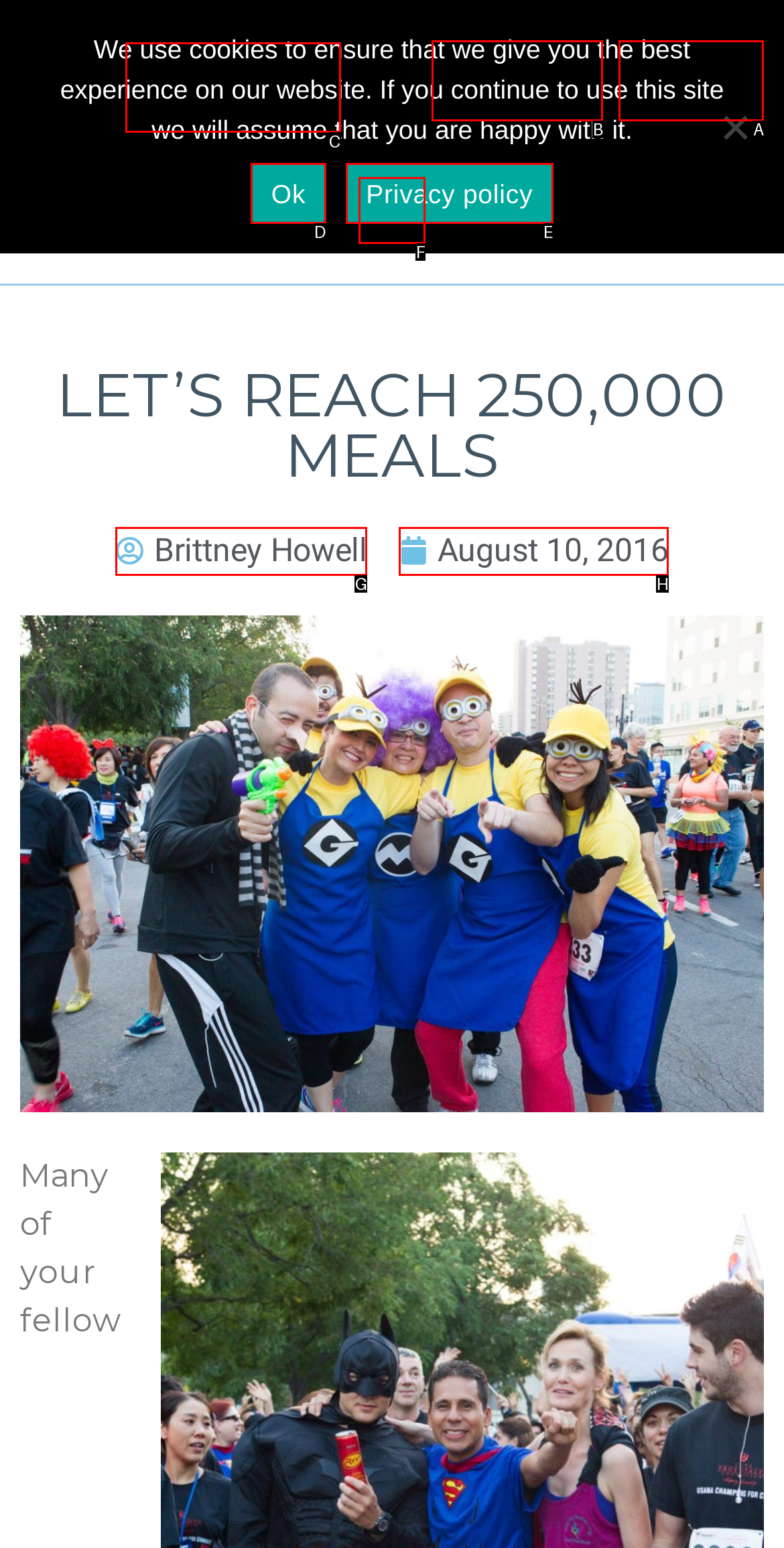From the given options, choose the one to complete the task: Click the Donate button
Indicate the letter of the correct option.

B